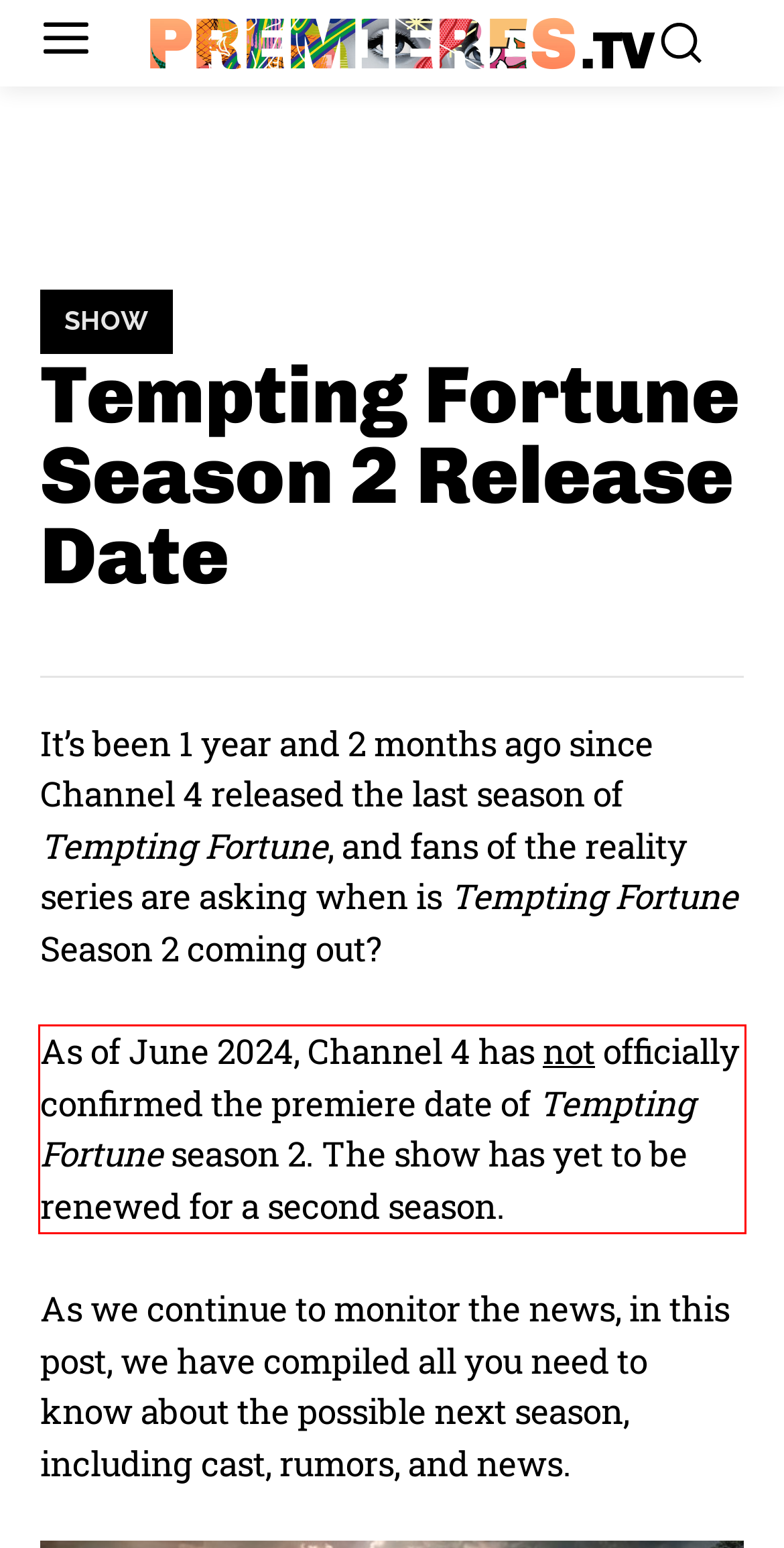Please identify and extract the text from the UI element that is surrounded by a red bounding box in the provided webpage screenshot.

As of June 2024, Channel 4 has not officially confirmed the premiere date of Tempting Fortune season 2. The show has yet to be renewed for a second season.